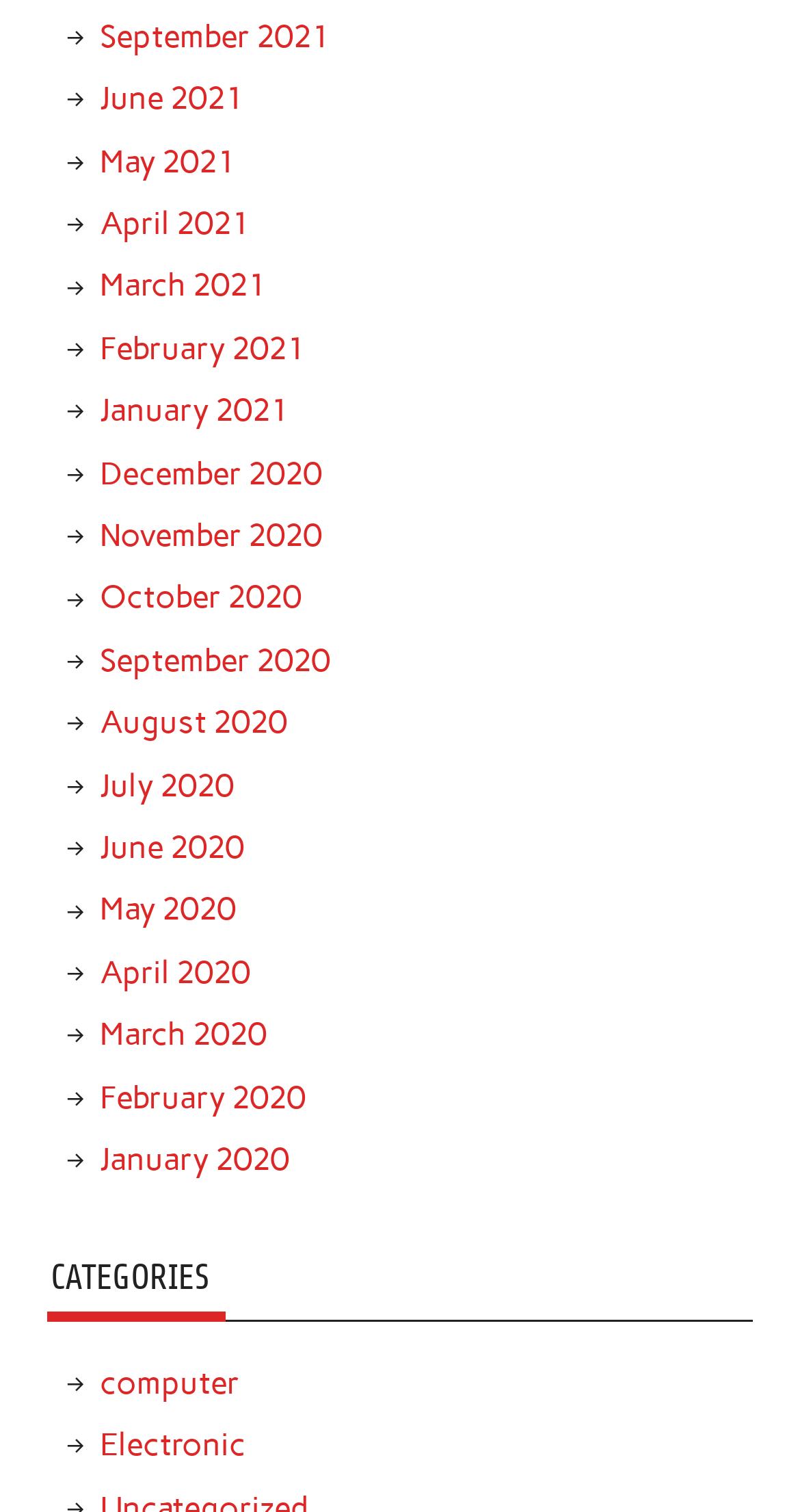Determine the bounding box coordinates of the section I need to click to execute the following instruction: "explore Electronic". Provide the coordinates as four float numbers between 0 and 1, i.e., [left, top, right, bottom].

[0.125, 0.944, 0.307, 0.968]